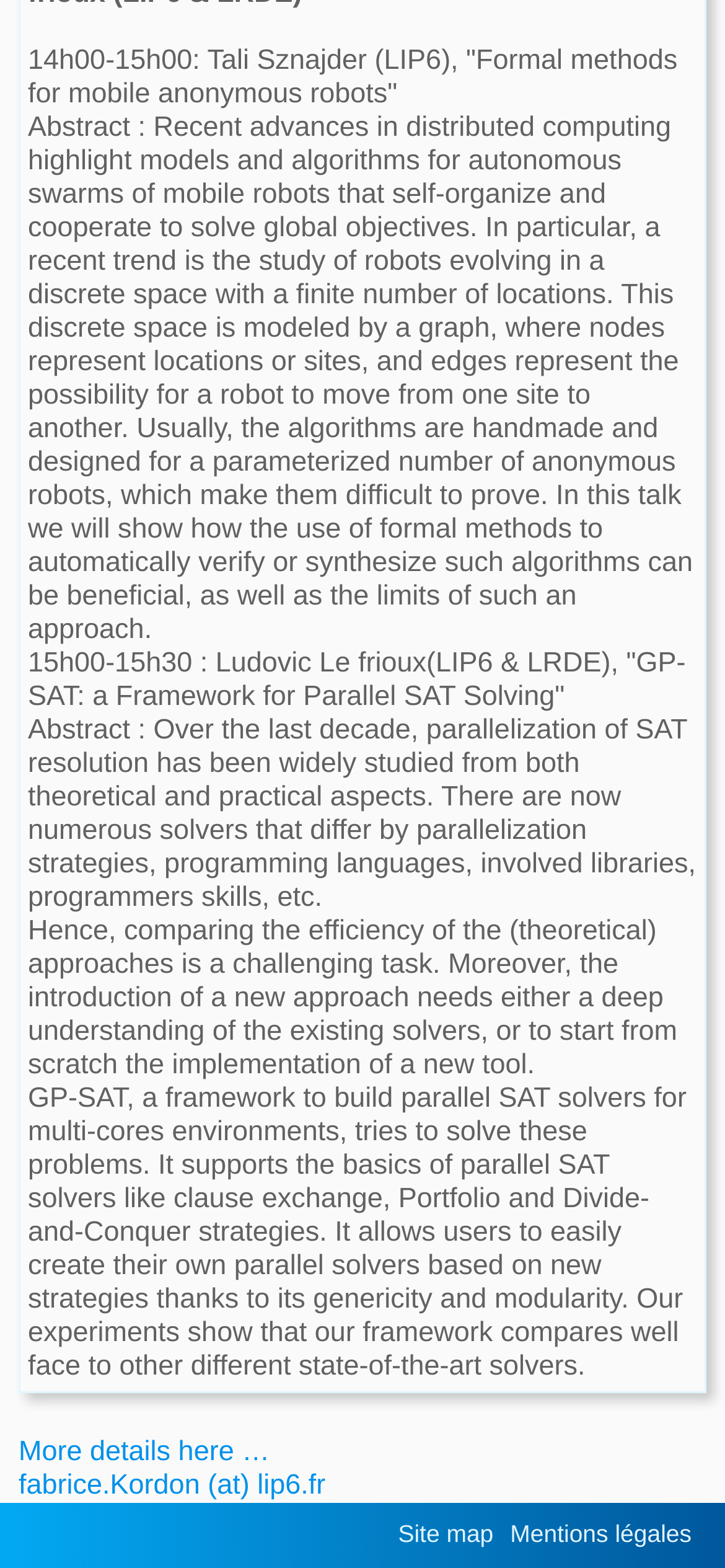From the webpage screenshot, identify the region described by fabrice.Kordon (at) nulllip6.fr. Provide the bounding box coordinates as (top-left x, top-left y, bottom-right x, bottom-right y), with each value being a floating point number between 0 and 1.

[0.026, 0.937, 0.449, 0.957]